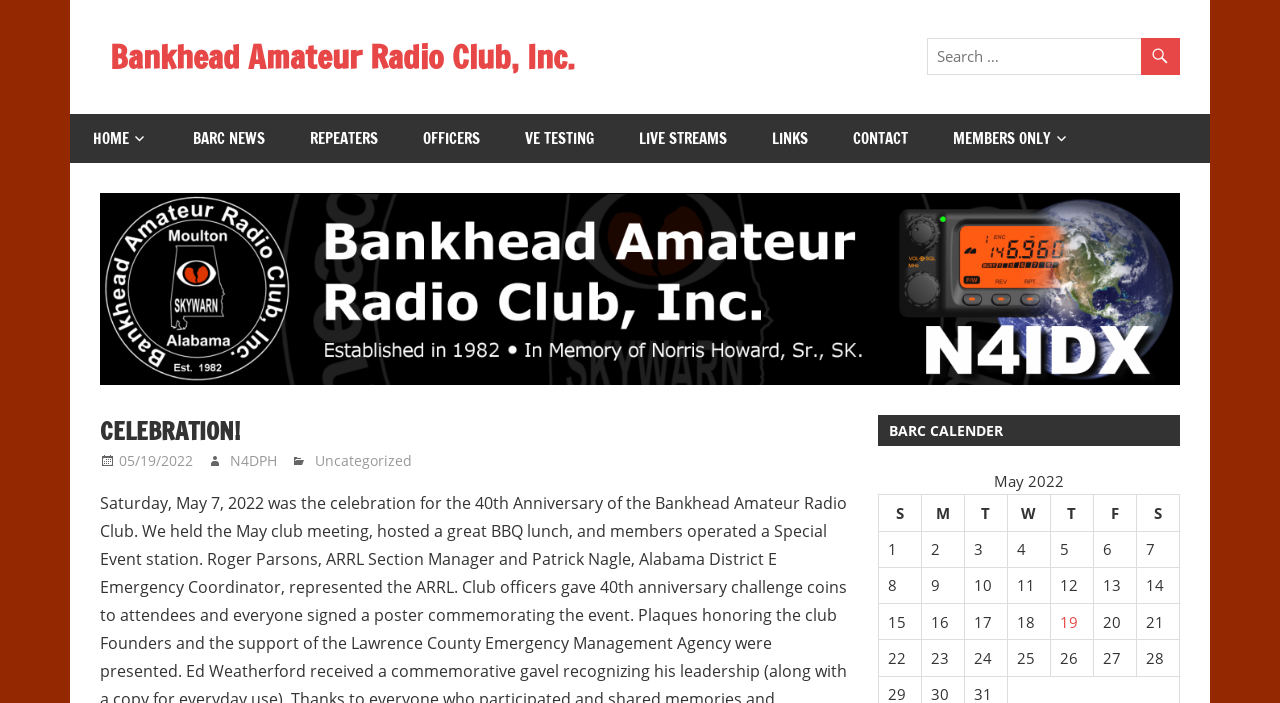Please reply to the following question using a single word or phrase: 
What is the name of the amateur radio club?

Bankhead Amateur Radio Club, Inc.